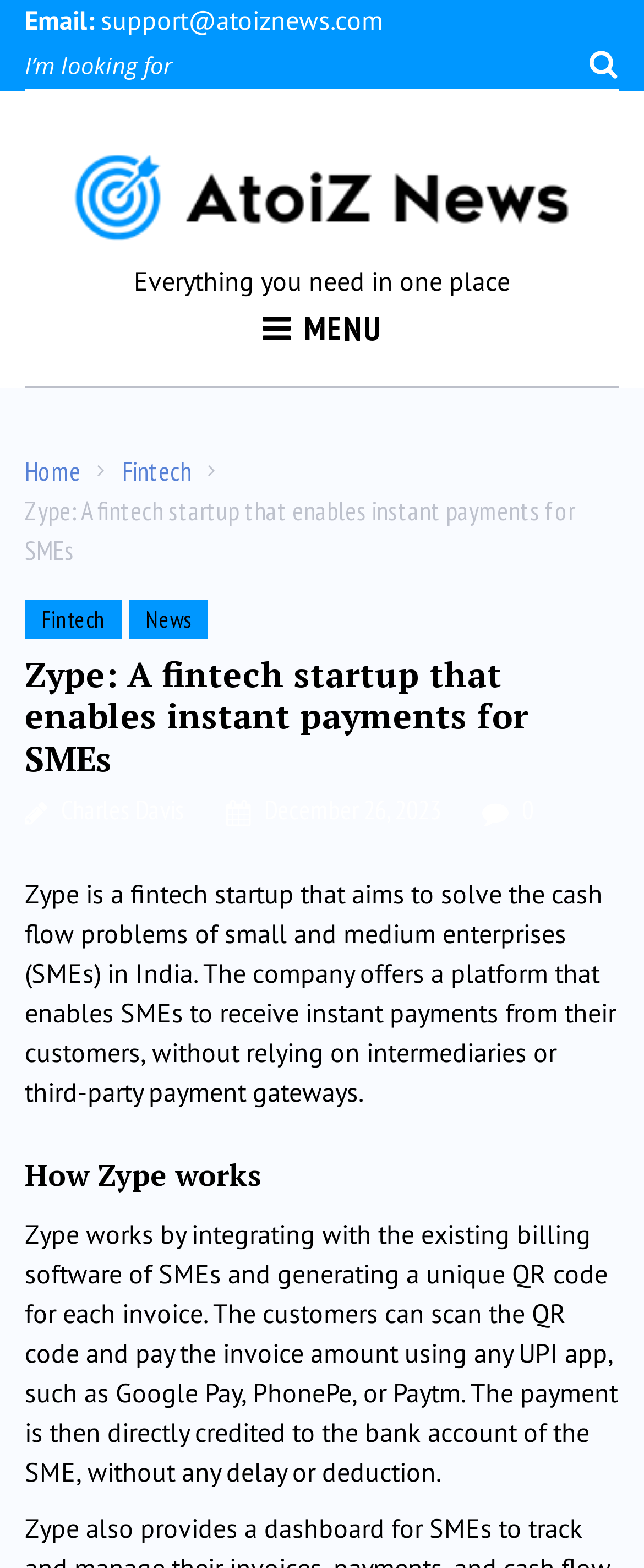Offer a comprehensive description of the webpage’s content and structure.

The webpage is about Zype, a fintech startup that enables instant payments for SMEs in India. At the top left, there is an email address "support@atoiznews.com" and a search bar with a magnifying glass icon. Below the search bar, there is a link to "AtoiZ News" accompanied by an image. 

To the right of the image, there is a text "Everything you need in one place". A menu button with a hamburger icon is located nearby. When expanded, the menu contains links to "Home" and "Fintech". 

Below the menu, there is a heading that repeats the company description. This section is divided into subheadings, including "Fintech" and "News", with links to related articles. The main article is about Zype, written by Charles Davis and published on December 26, 2023. The article has a comment count of 0. 

Further down, there is a heading "How Zype works", which likely explains the company's payment process.